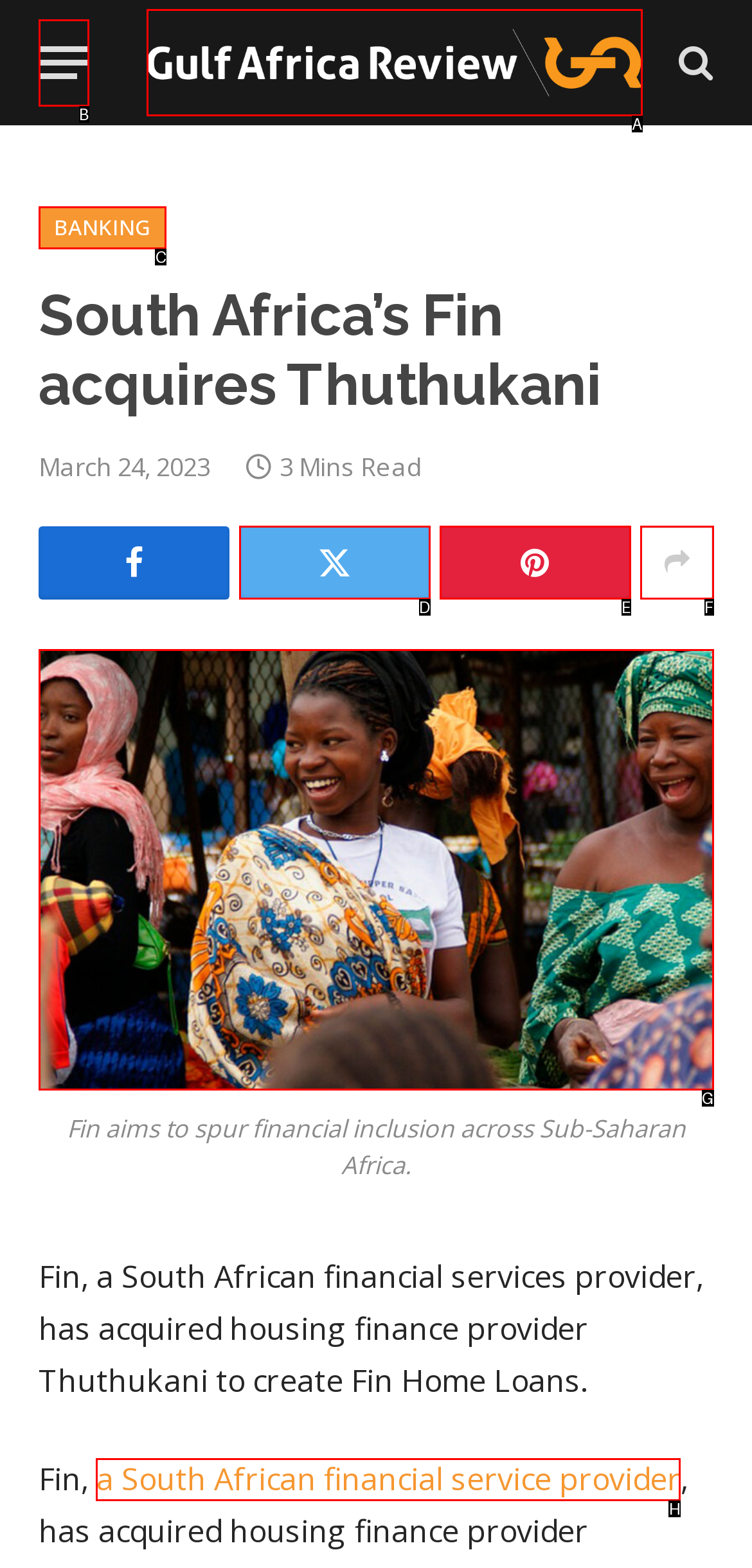Determine the HTML element to be clicked to complete the task: Read more about Fin Home Loans. Answer by giving the letter of the selected option.

H